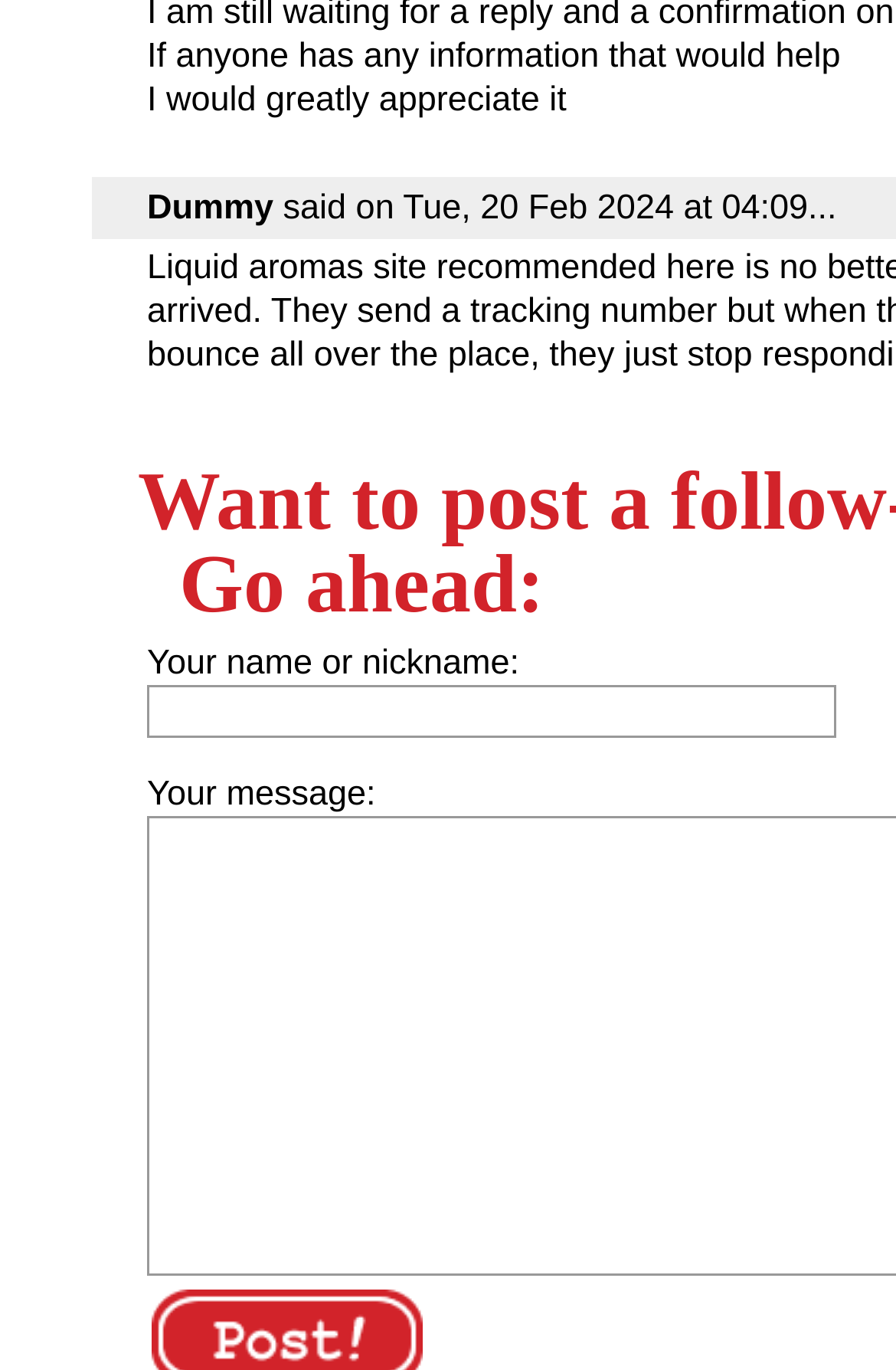Respond with a single word or short phrase to the following question: 
What is the purpose of the textbox?

Enter name or nickname